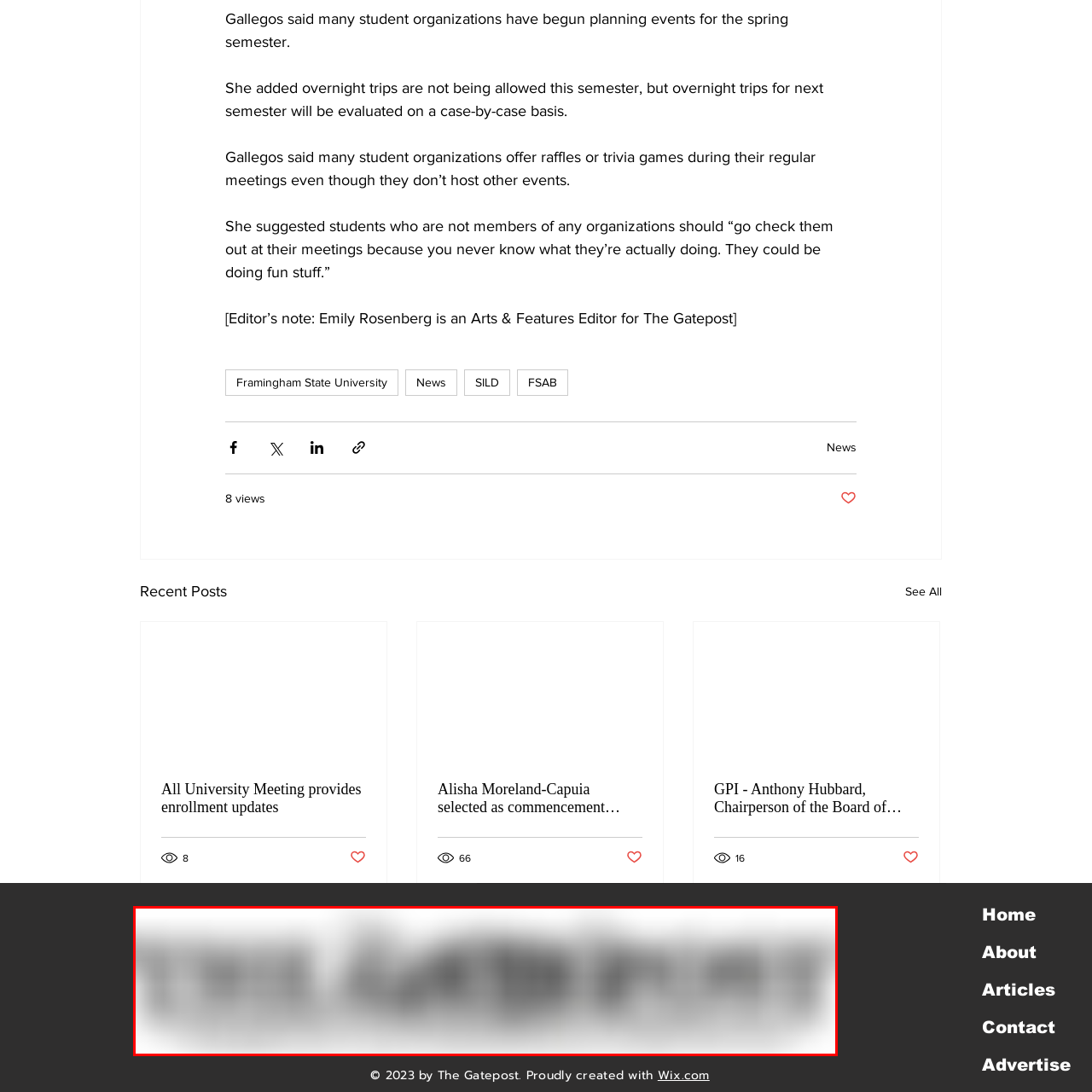What is the purpose of the social media links?
Please analyze the image within the red bounding box and provide a comprehensive answer based on the visual information.

The presence of social media links in the layout suggests that The Gatepost aims to connect with its readers through various platforms, implying an engagement strategy to reach a broader audience and encourage interaction.